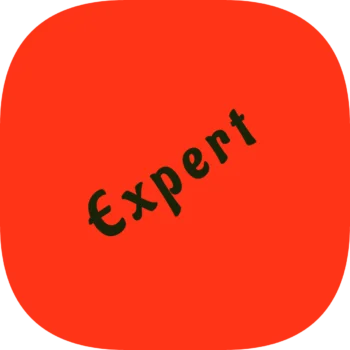What is the font color of the word 'Expert'?
Using the information from the image, answer the question thoroughly.

According to the caption, the word 'Expert' is displayed prominently in a bold, black font, indicating that the font color of the word 'Expert' is black.